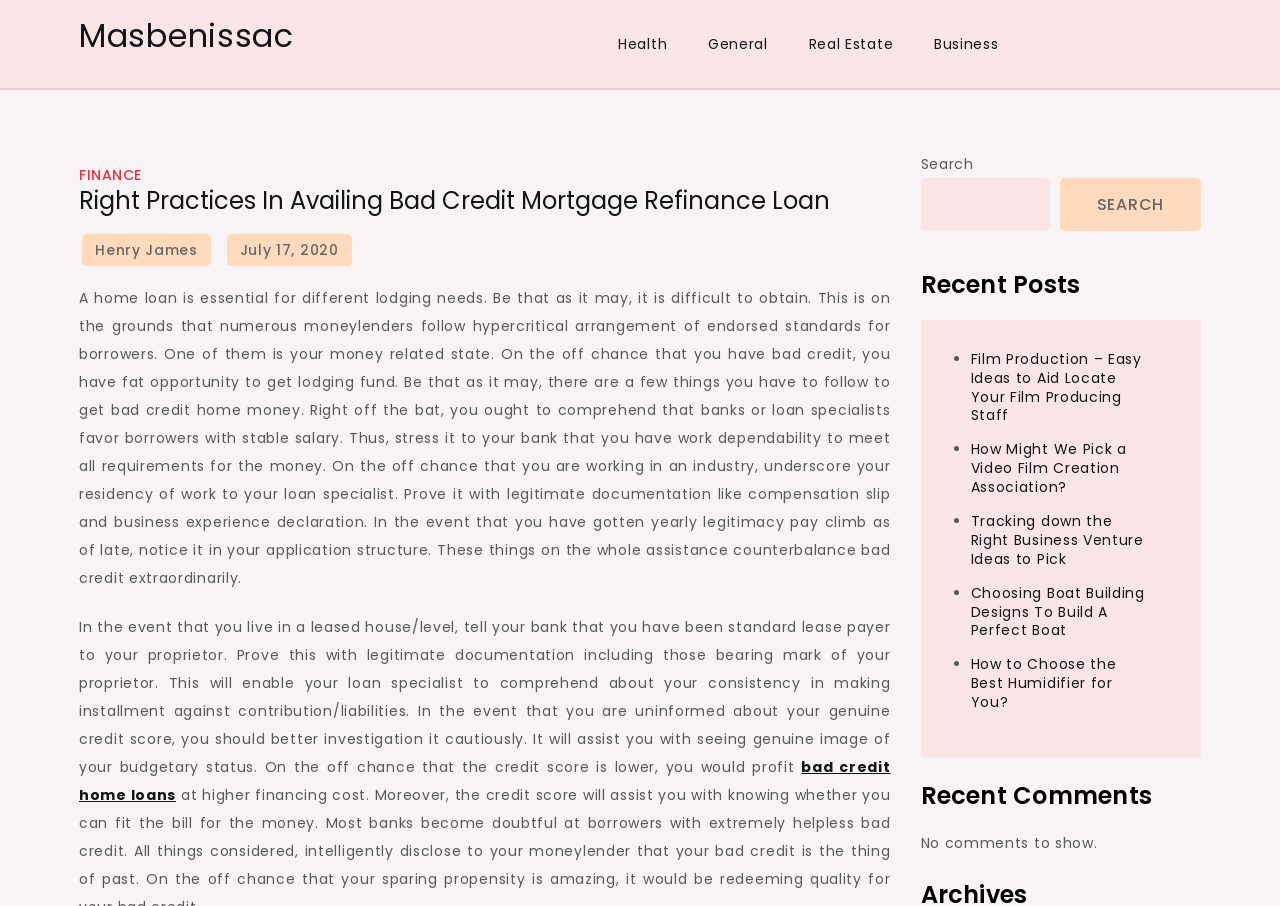Answer the question with a brief word or phrase:
What type of loan is mentioned in the webpage?

Bad credit home loan